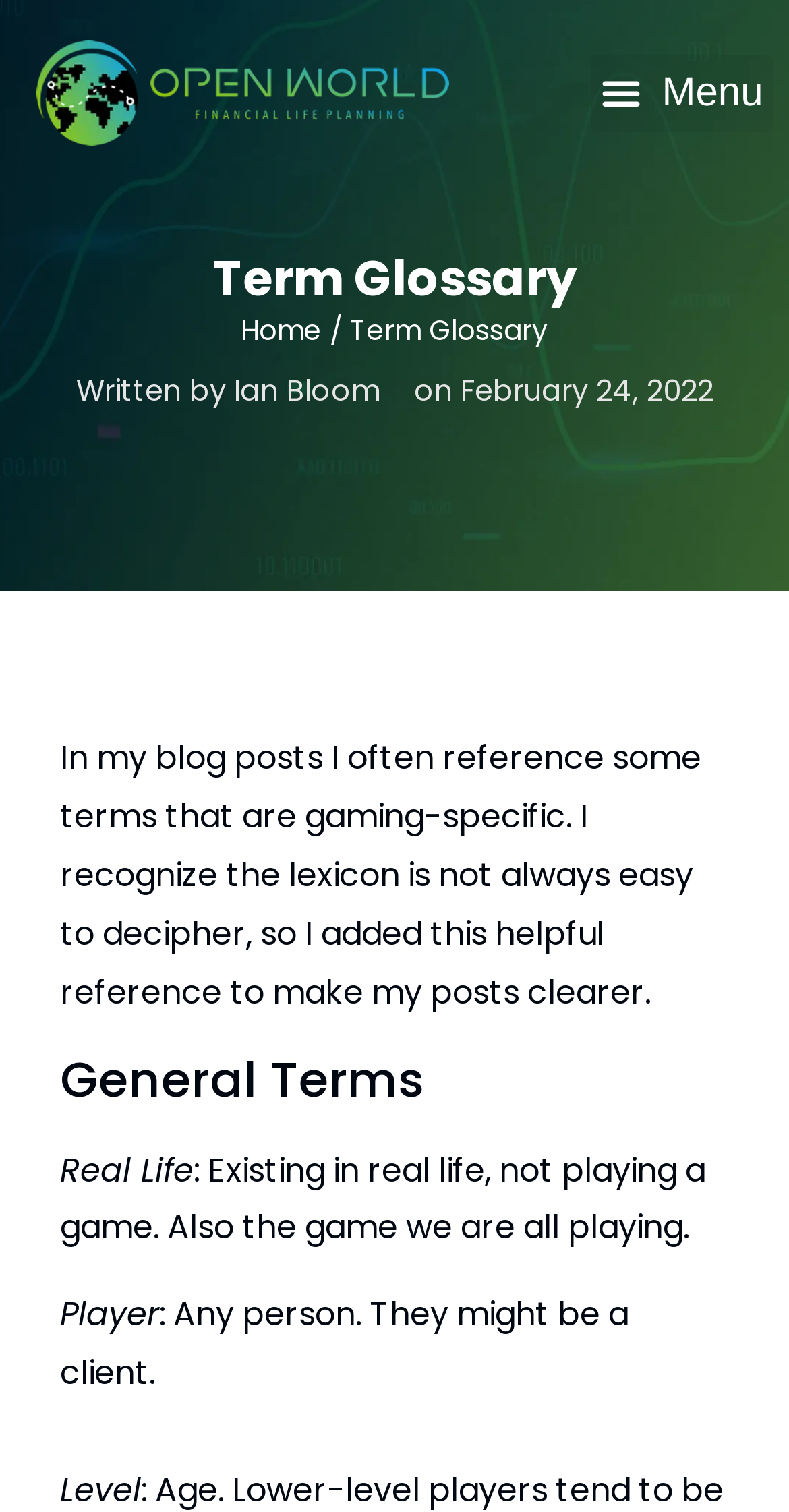What is the purpose of this webpage?
Based on the image, answer the question with as much detail as possible.

The webpage provides a list of terms related to gaming, along with their definitions, to help readers understand the author's blog posts.